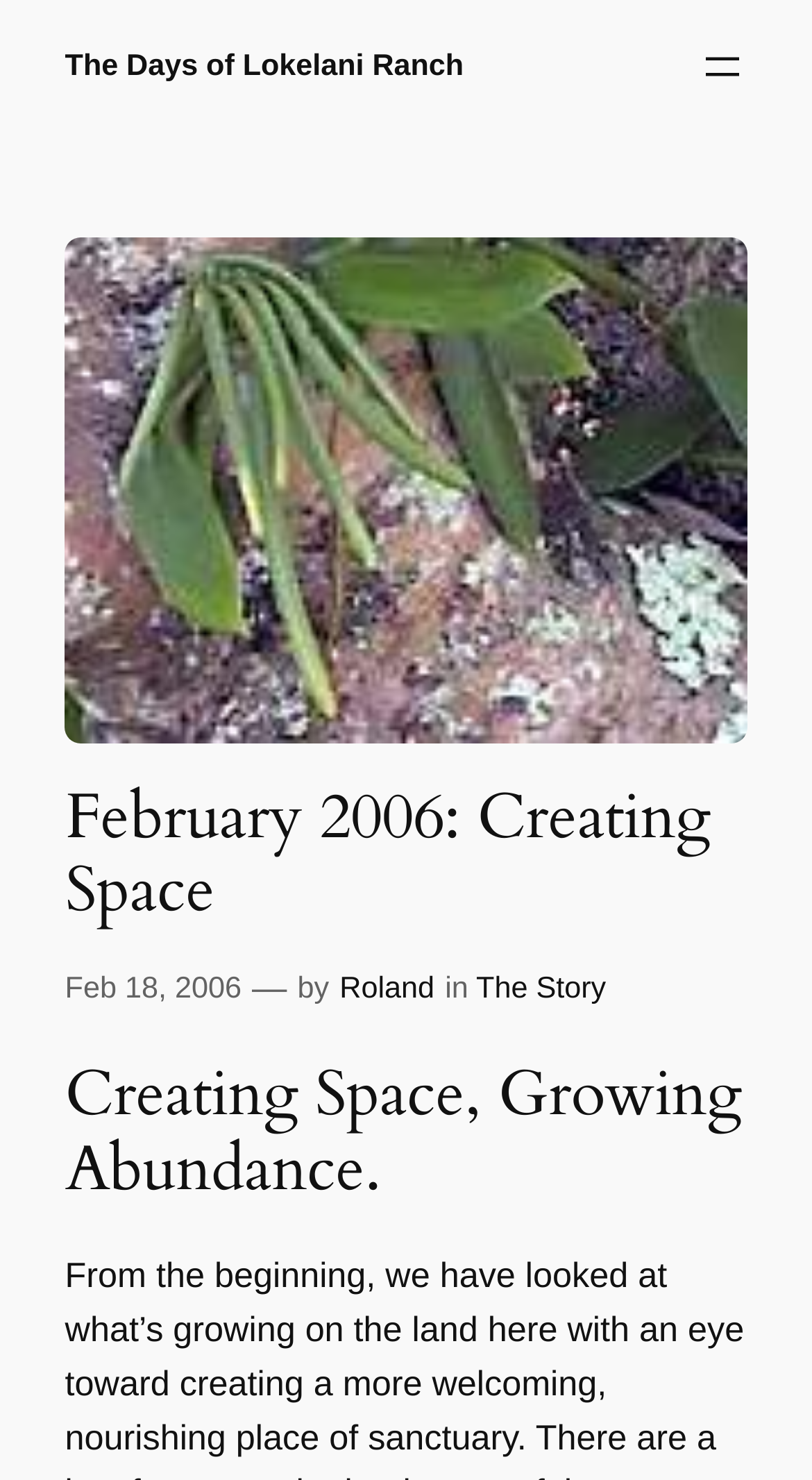Using the description: "The Days of Lokelani Ranch", identify the bounding box of the corresponding UI element in the screenshot.

[0.08, 0.034, 0.571, 0.056]